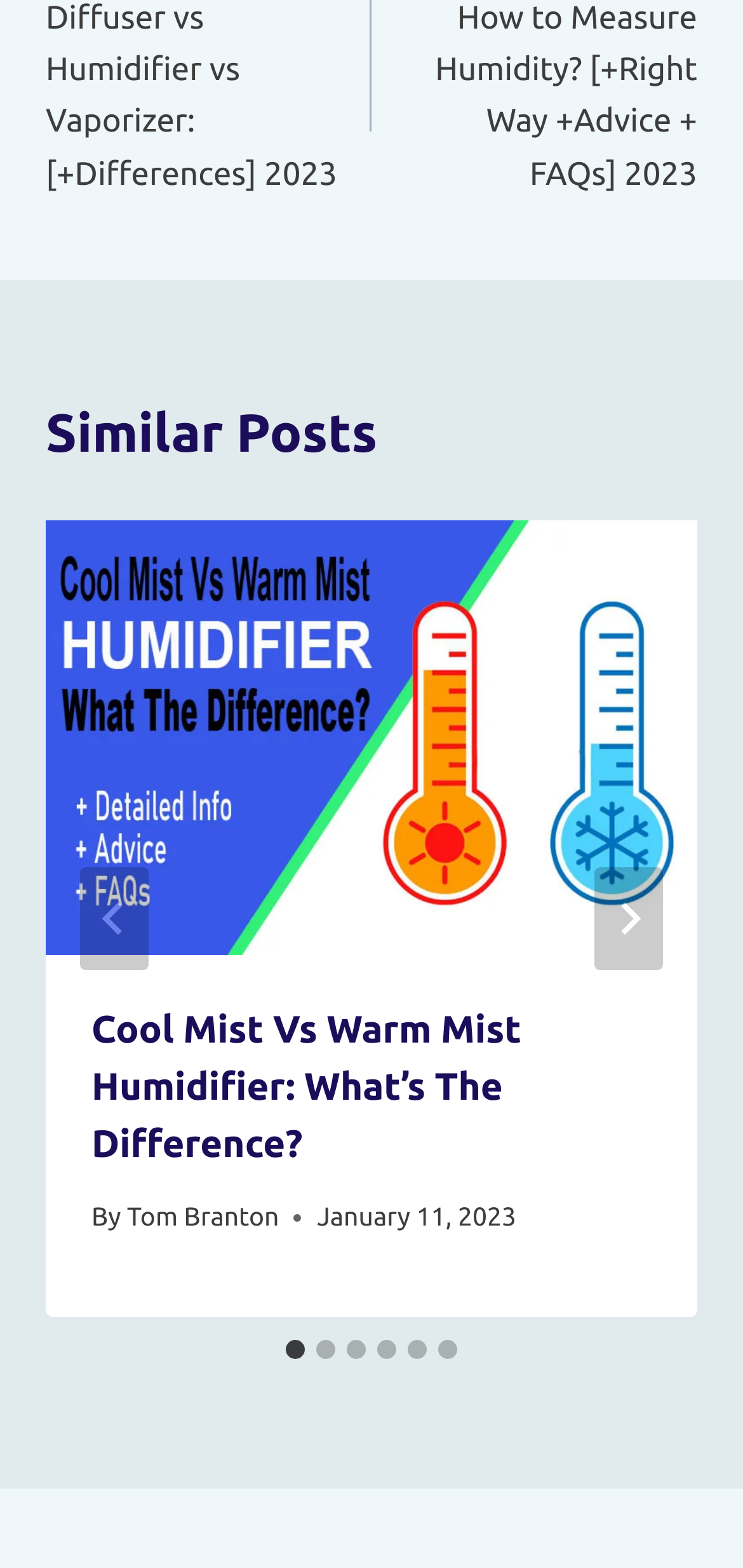Analyze the image and answer the question with as much detail as possible: 
How many slides are there in the post?

I counted the number of tabs in the tablist element, which are labeled as 'Go to slide 1', 'Go to slide 2', and so on, up to 'Go to slide 6'. This indicates that there are 6 slides in the post.